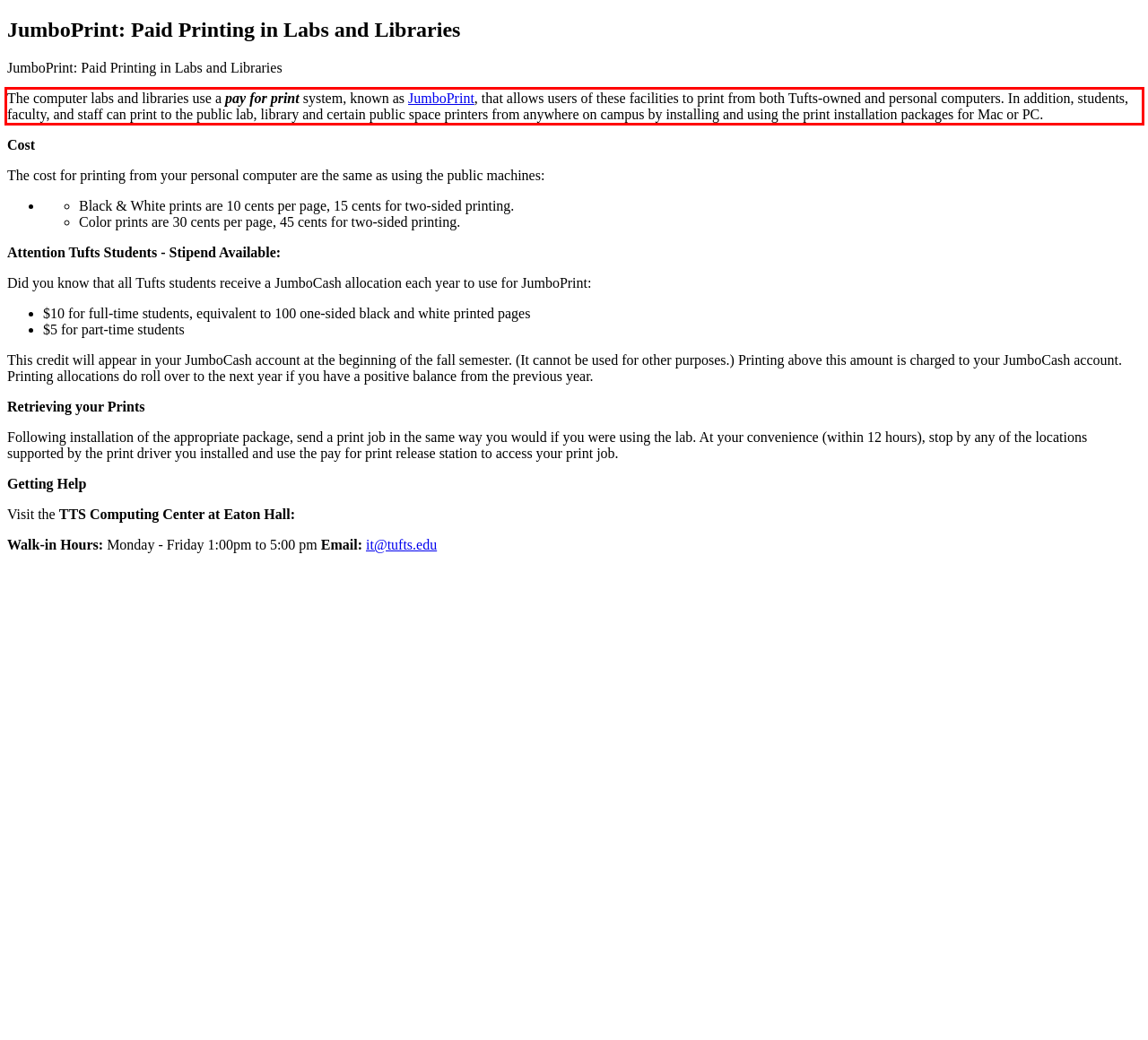Using the provided webpage screenshot, recognize the text content in the area marked by the red bounding box.

The computer labs and libraries use a pay for print system, known as JumboPrint, that allows users of these facilities to print from both Tufts-owned and personal computers. In addition, students, faculty, and staff can print to the public lab, library and certain public space printers from anywhere on campus by installing and using the print installation packages for Mac or PC.